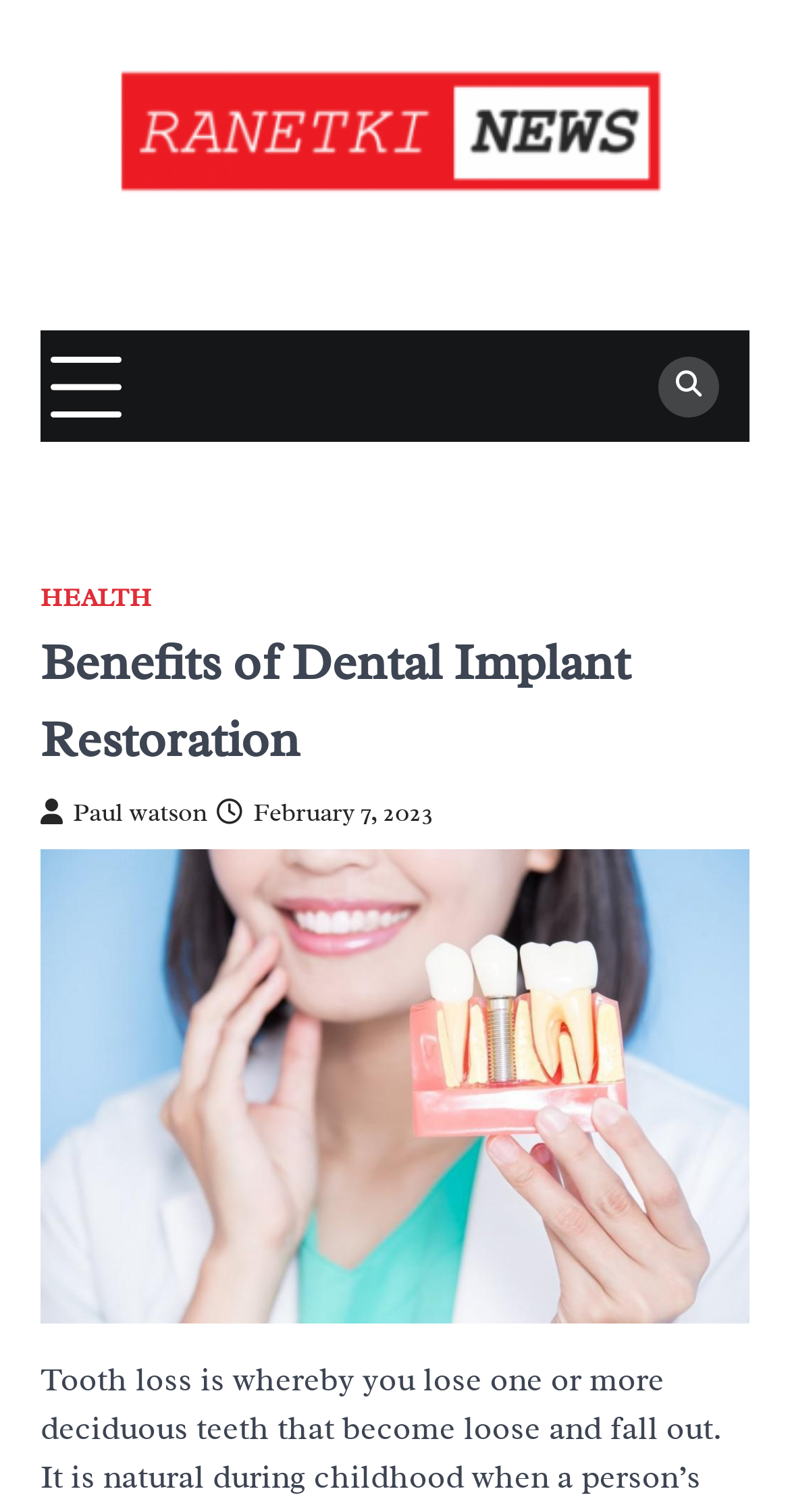Describe in detail what you see on the webpage.

The webpage is about the benefits of dental implant restoration, with a focus on Ranetki News. At the top left of the page, there is a link to Ranetki News, accompanied by an image with the same name. Below this, there is an expandable button. 

On the top right, there is a link with a search icon, followed by a link to the HEALTH section. 

The main content of the page is headed by a title, "Benefits of Dental Implant Restoration", which is situated near the top of the page. Below the title, there are links to the author, Paul Watson, and the publication date, February 7, 2023. The publication date is also marked with a time element.

The meta description provides a brief overview of tooth loss, which is a natural process during childhood when baby teeth are replaced by adult teeth. However, the main content of the webpage appears to be focused on the benefits of dental implant restoration, rather than tooth loss specifically.